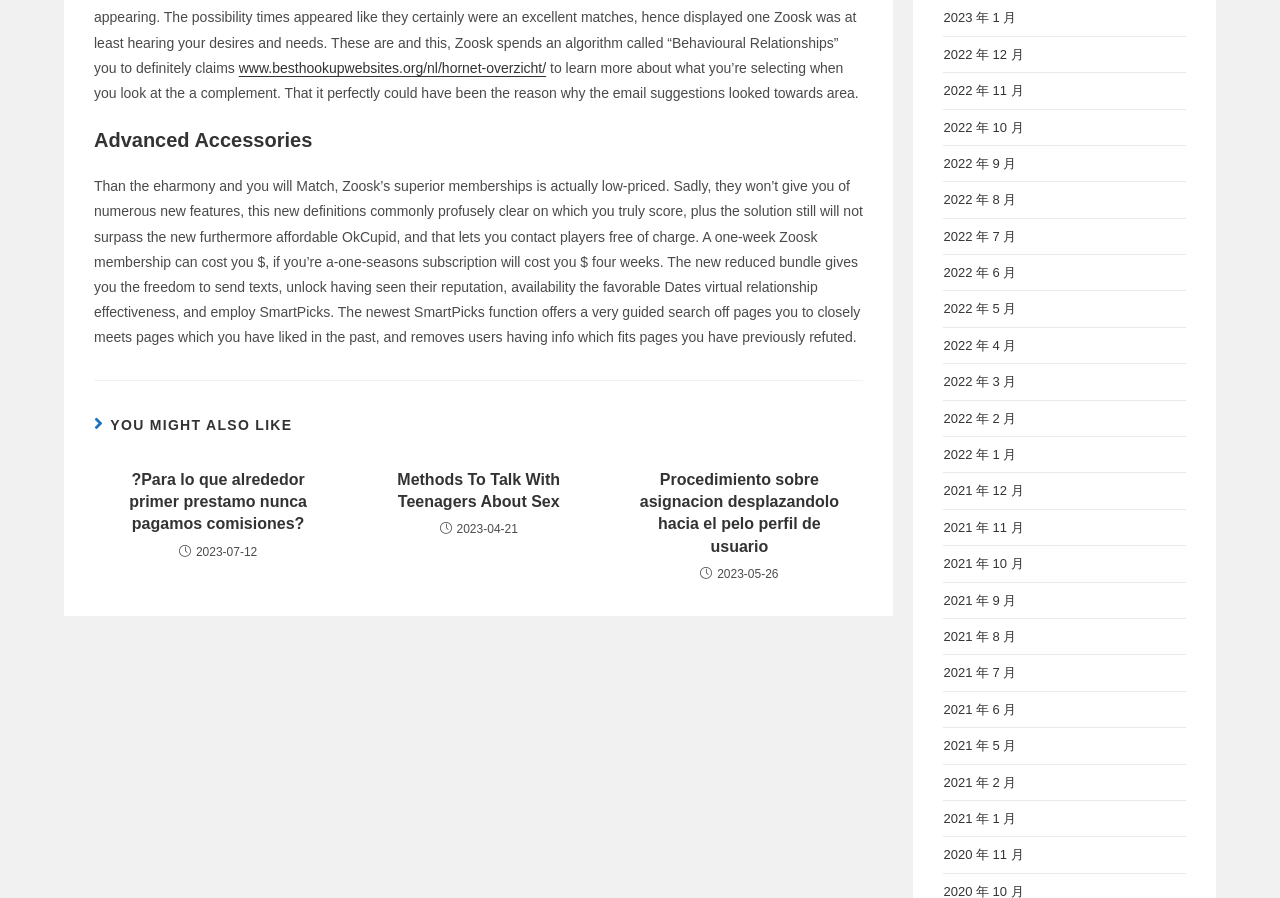Please provide a comprehensive response to the question based on the details in the image: What is the topic of the article?

The article discusses the features and pricing of Zoosk's superior memberships, comparing them to other dating sites like eharmony, Match, and OkCupid.